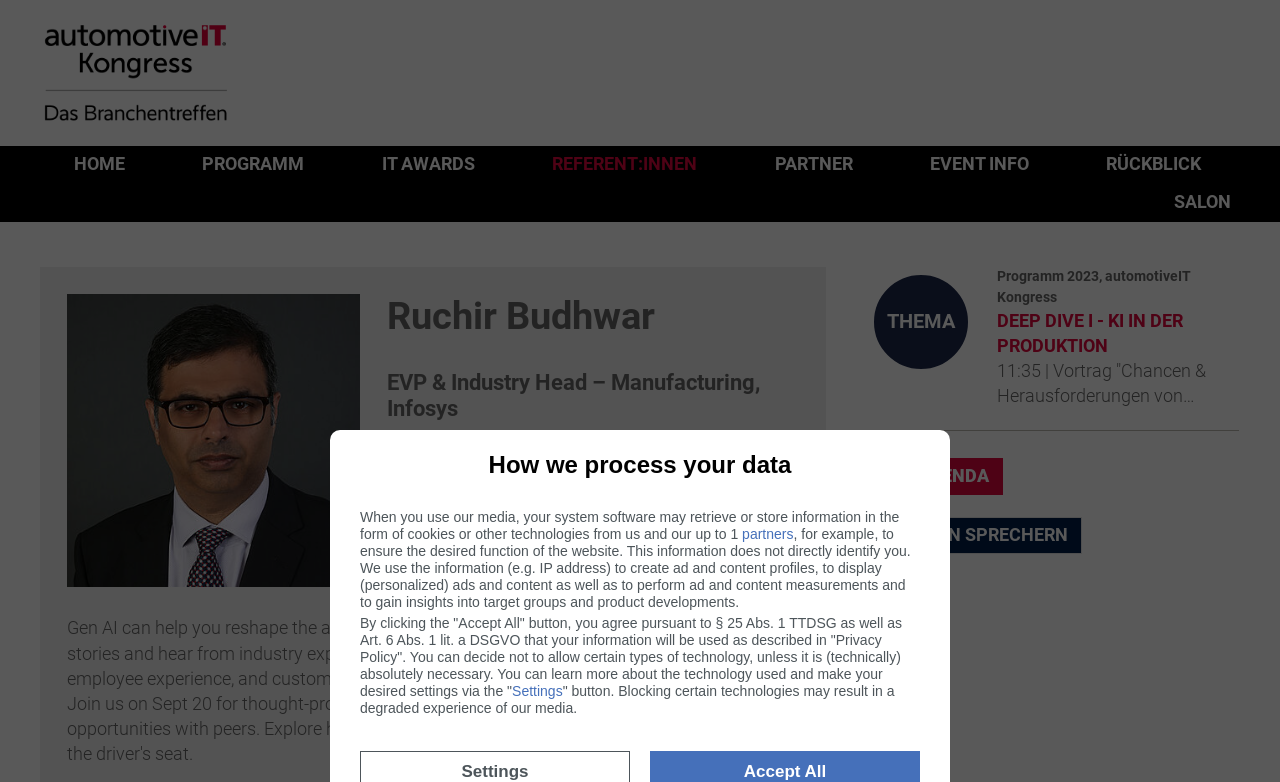Please specify the coordinates of the bounding box for the element that should be clicked to carry out this instruction: "View the agenda". The coordinates must be four float numbers between 0 and 1, formatted as [left, top, right, bottom].

[0.676, 0.586, 0.784, 0.633]